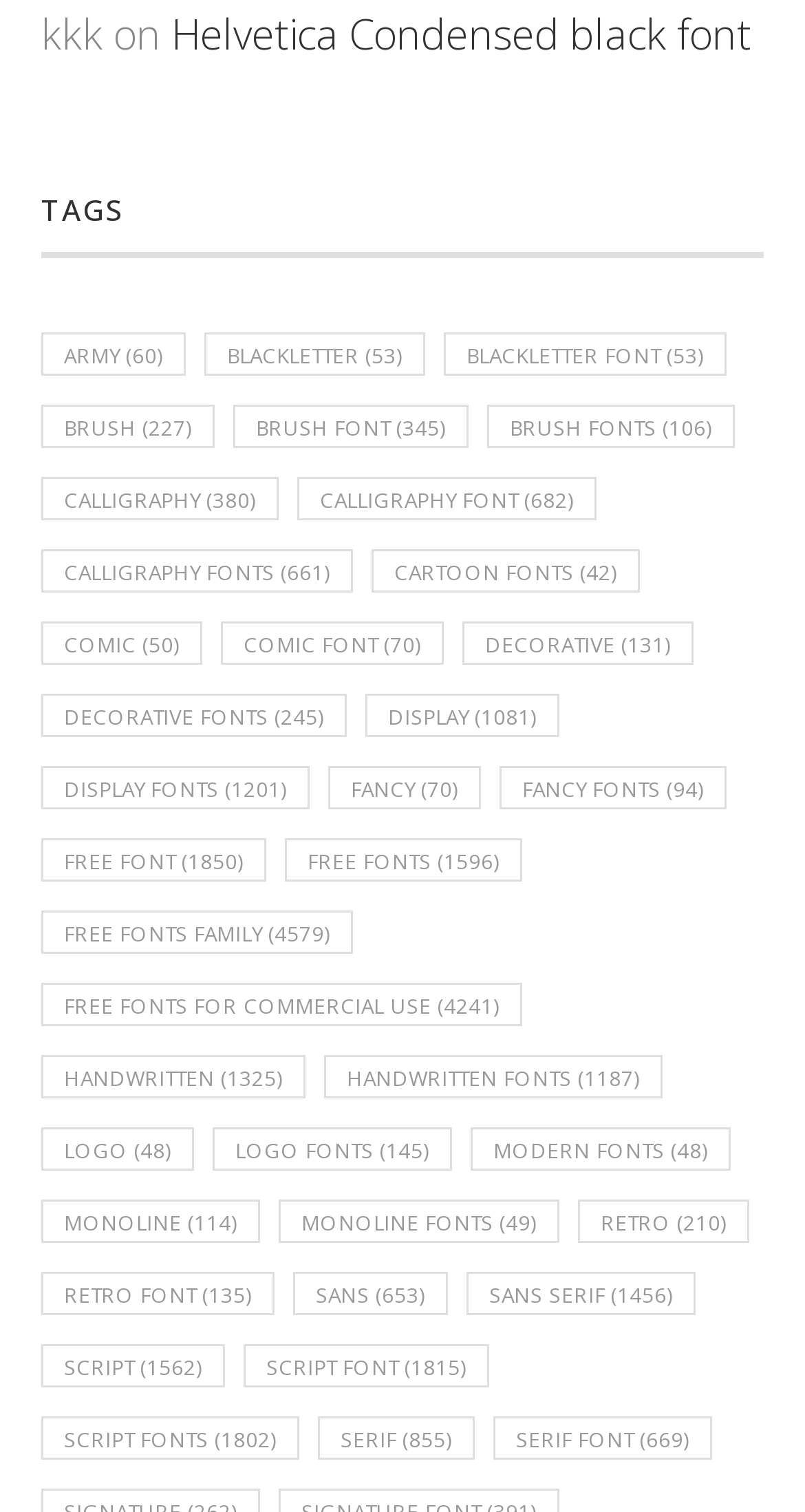Look at the image and write a detailed answer to the question: 
What is the category that has 'free' and 'commercial use' in its name?

I searched for links that contain the words 'free' and 'commercial use' and found the matching category 'free fonts for commercial use (4,241 items)'.